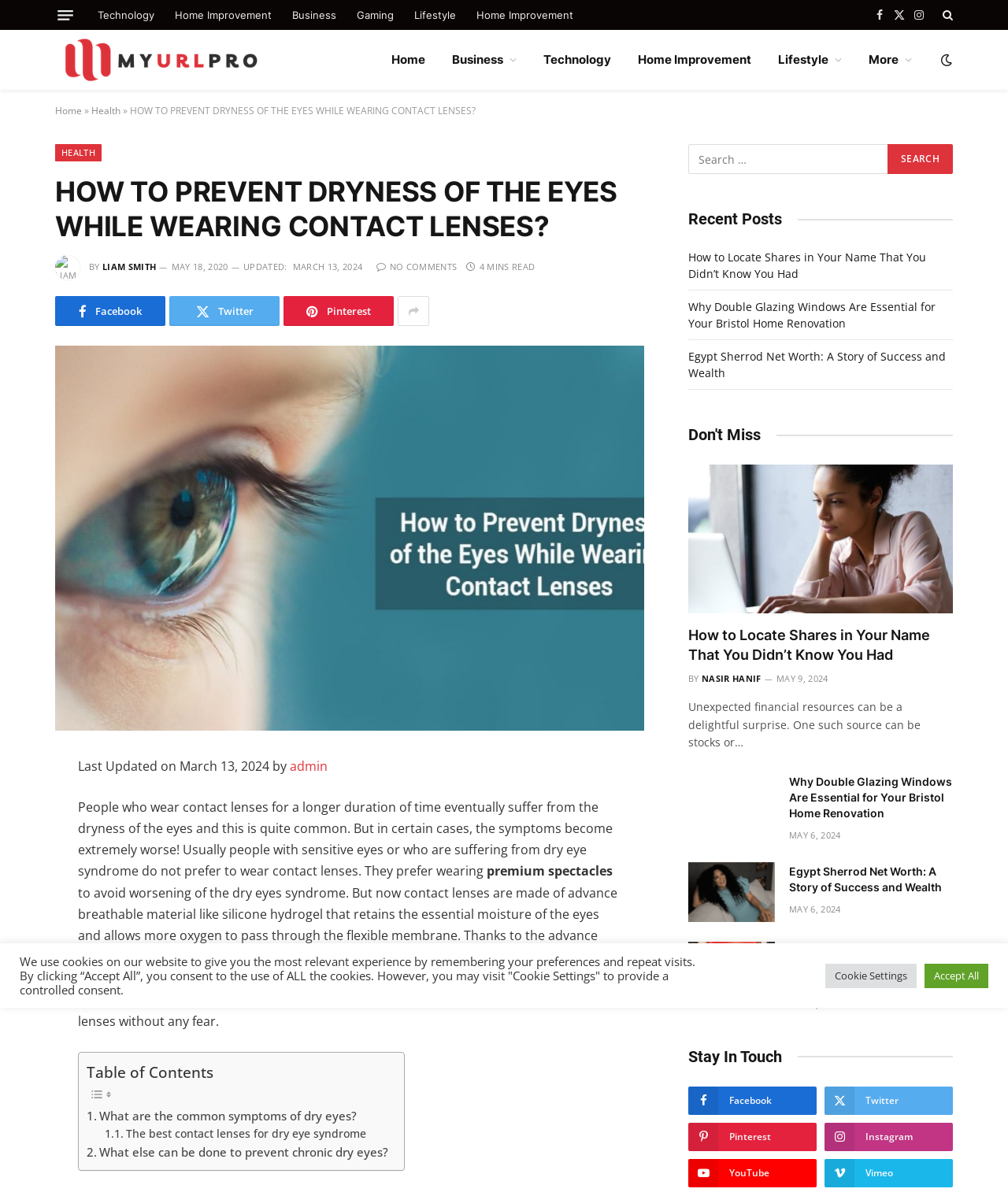Using the format (top-left x, top-left y, bottom-right x, bottom-right y), and given the element description, identify the bounding box coordinates within the screenshot: Home

[0.375, 0.025, 0.435, 0.075]